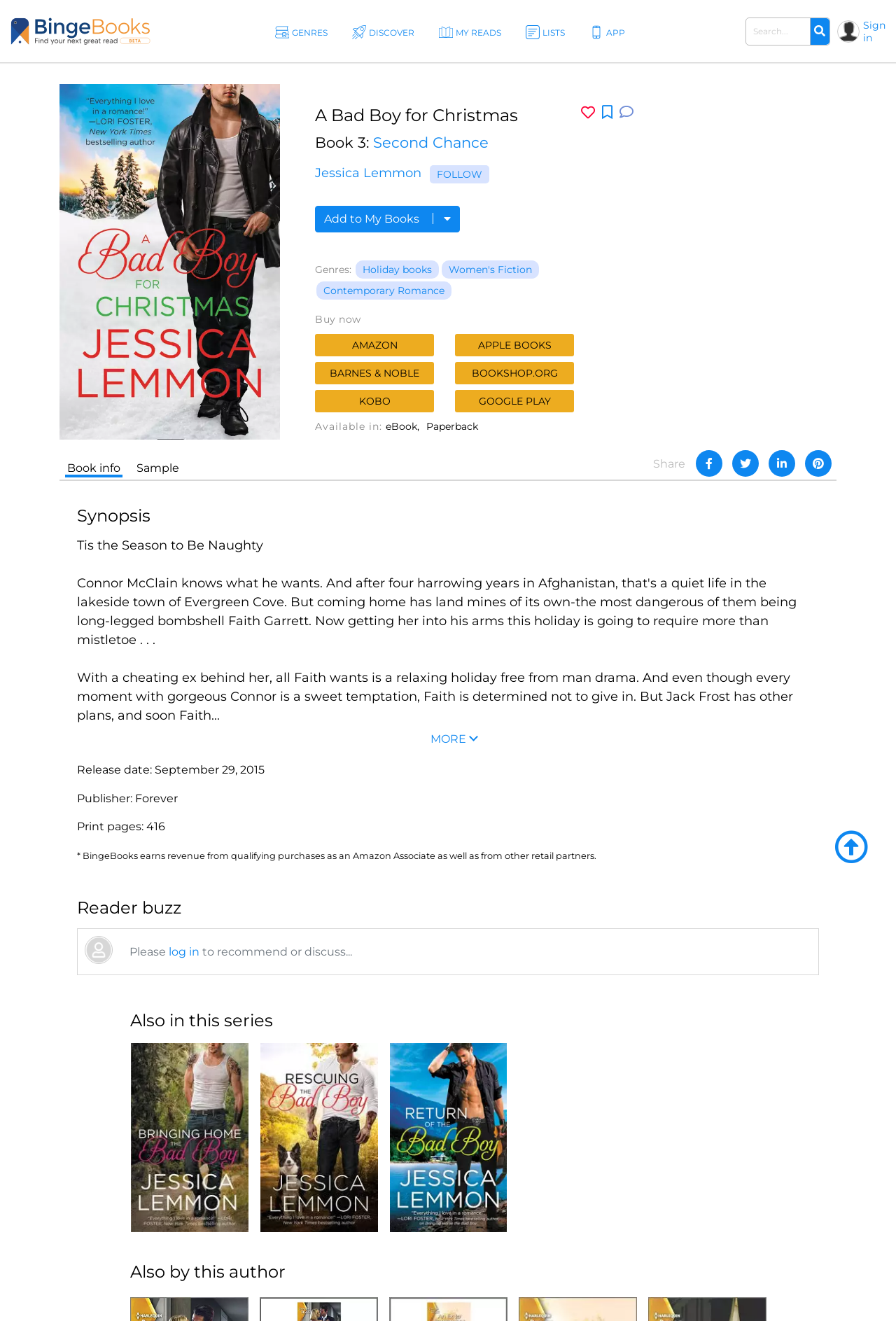What is the title of the book?
Please provide a single word or phrase answer based on the image.

A Bad Boy for Christmas